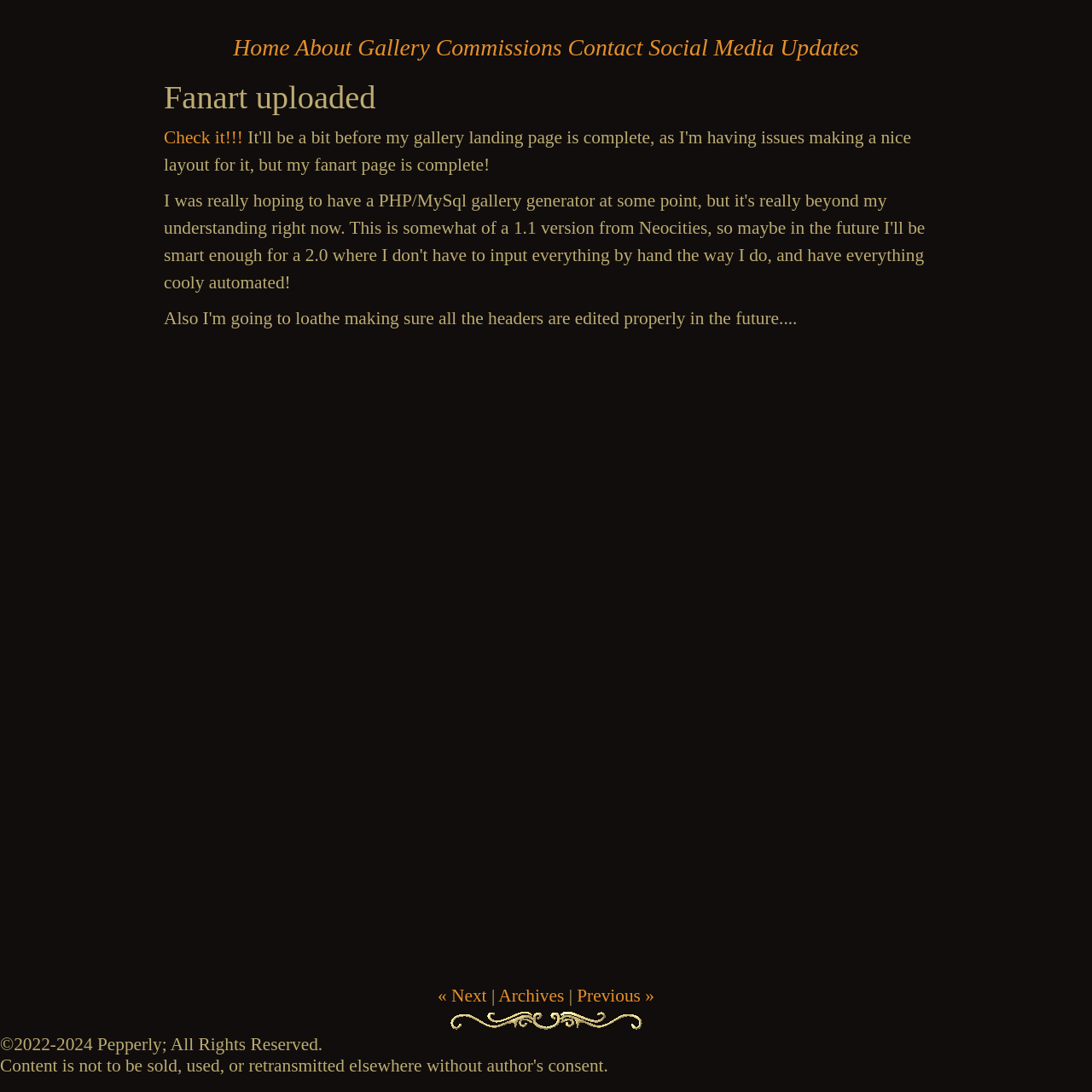Summarize the webpage with intricate details.

The webpage is titled "Fanart uploaded | Pepperly.Art" and appears to be a fanart page. At the top, there is a navigation menu with seven links: "Home", "About", "Gallery", "Commissions", "Contact", "Social Media", and "Updates", arranged horizontally from left to right.

Below the navigation menu, there is a main section with a heading "Fanart uploaded" at the top. Underneath the heading, there is a link "Check it!!!" positioned to the left.

The main content of the page is not explicitly described, but there is an image located near the bottom of the page, centered horizontally.

At the very bottom of the page, there is a footer section with a copyright notice "©2022-2024 Pepperly; All Rights Reserved." positioned to the left. To the right of the copyright notice, there are three links: "« Next", "Archives", and "Previous »", arranged horizontally from left to right, indicating pagination controls.